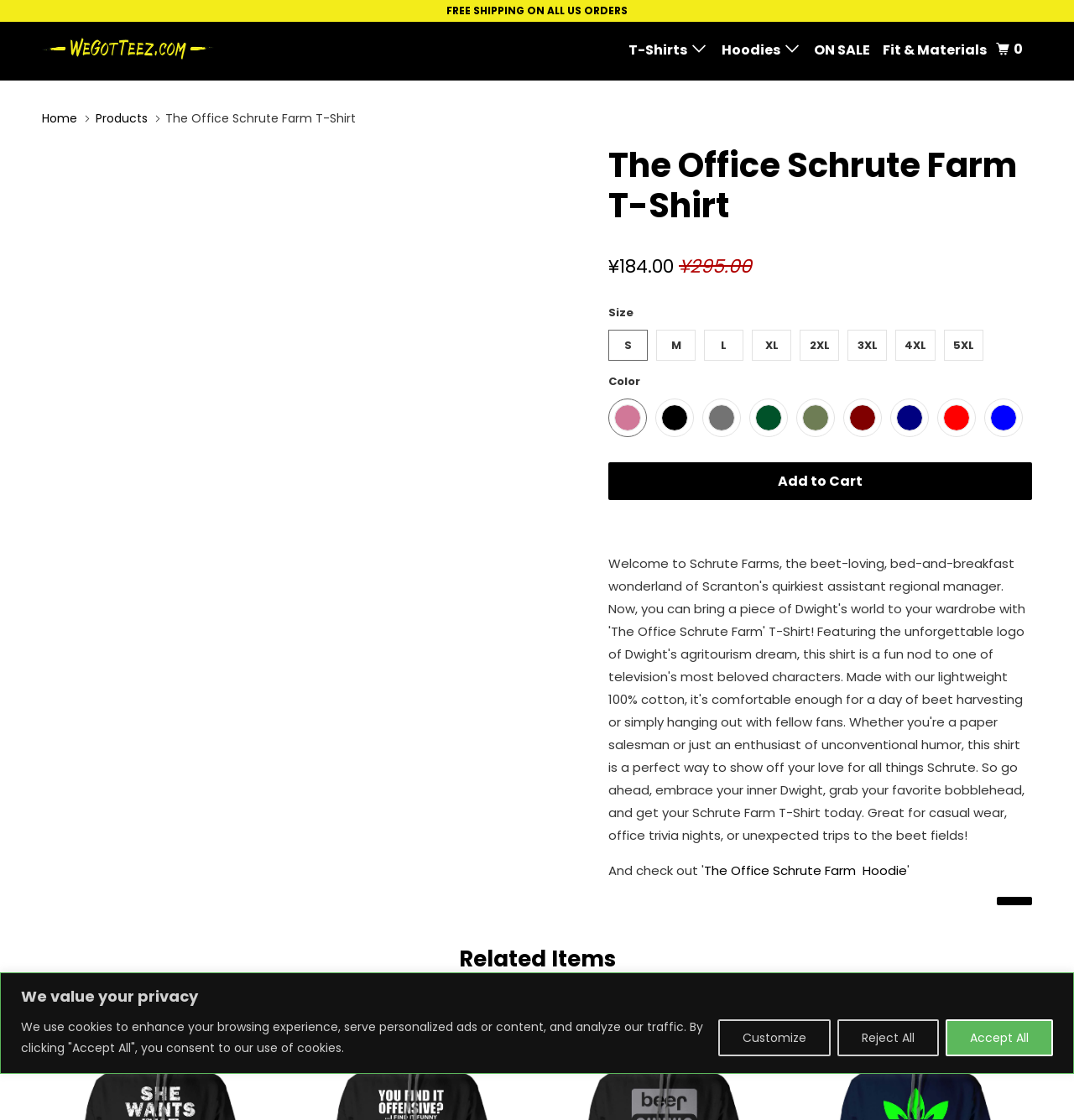From the details in the image, provide a thorough response to the question: What is the button text to add the product to cart?

The button text to add the product to cart can be found on the webpage, specifically in the section where the product details are displayed. The button text is 'Add to Cart'.